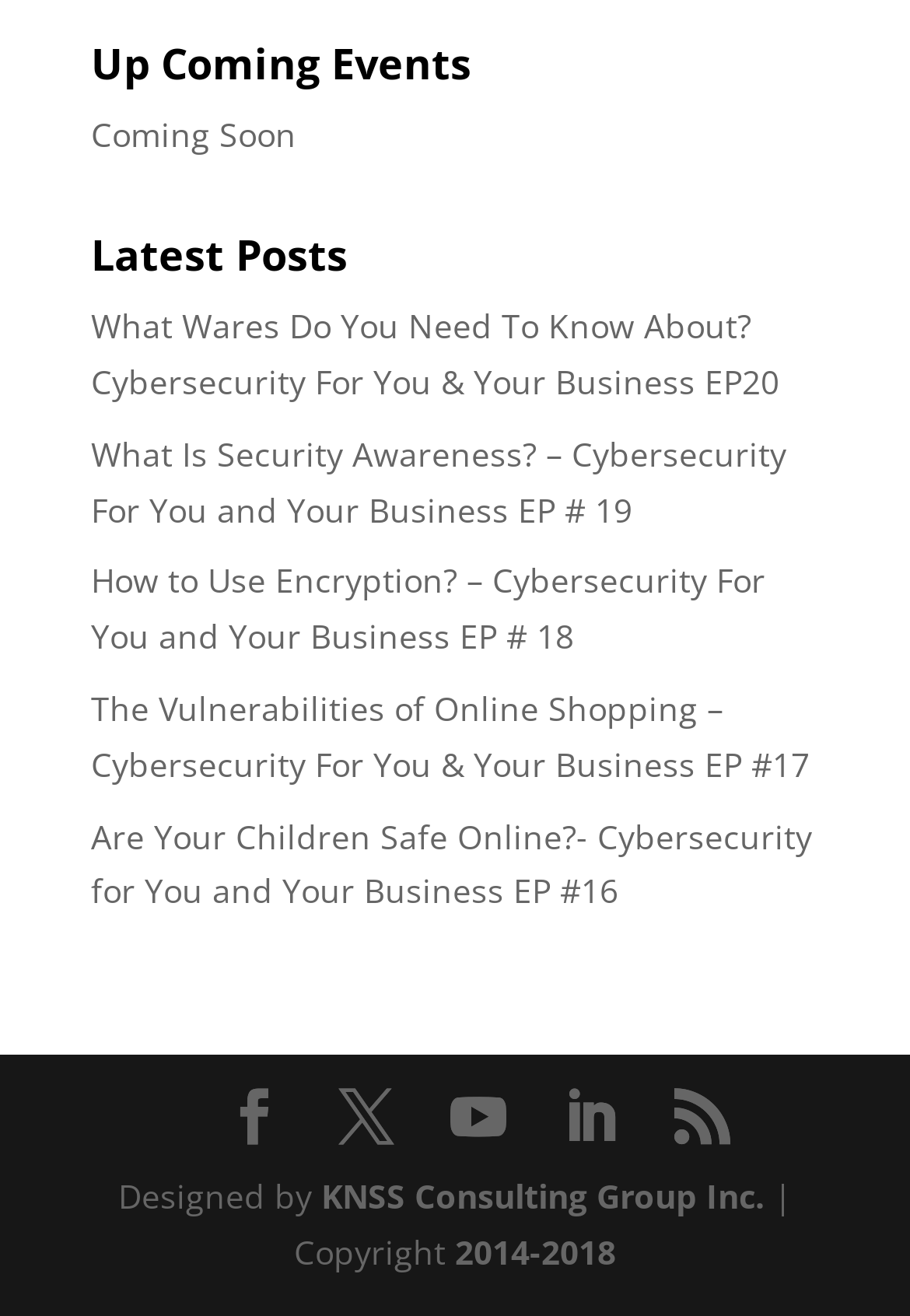Select the bounding box coordinates of the element I need to click to carry out the following instruction: "View upcoming events".

[0.1, 0.033, 0.9, 0.082]